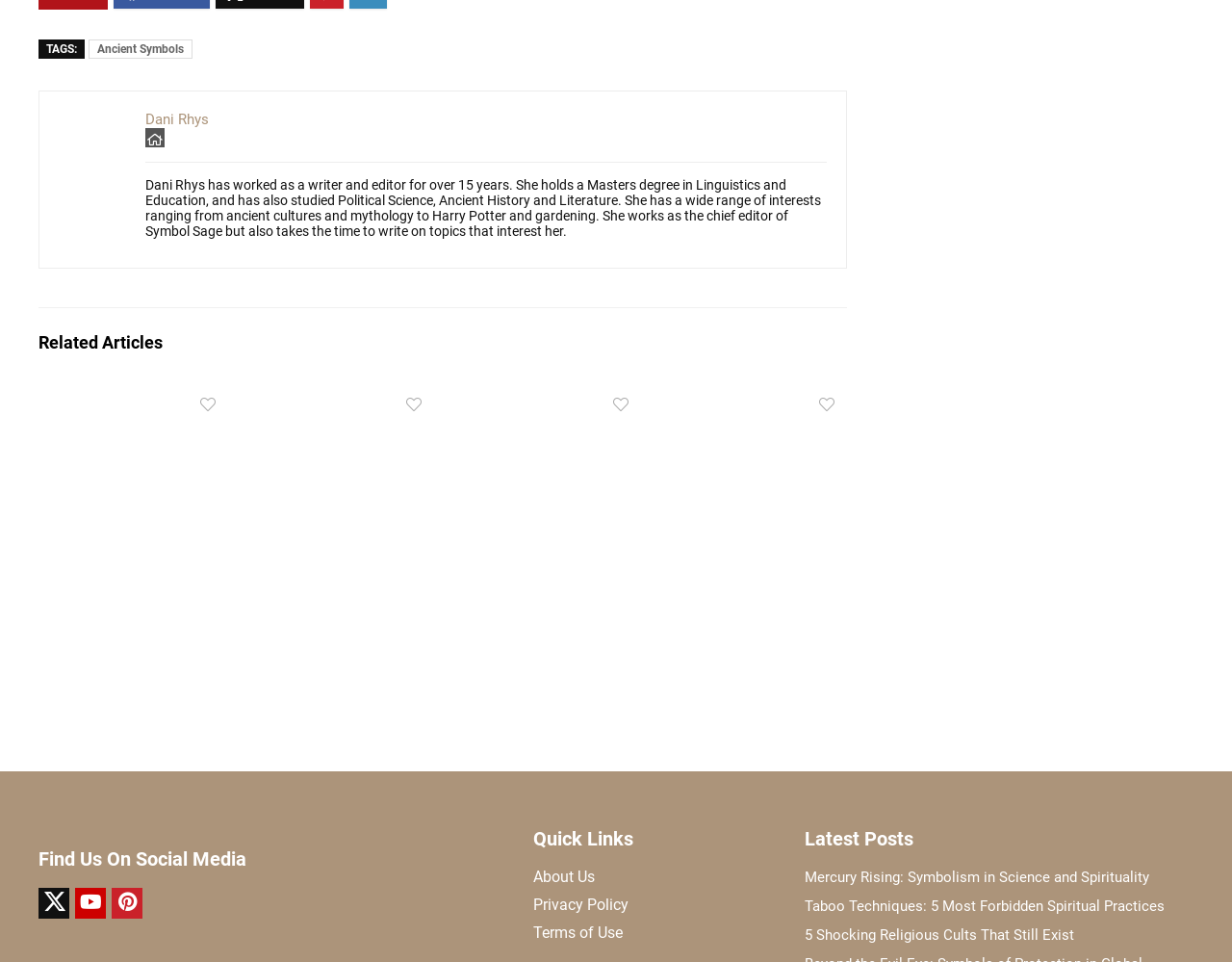Please answer the following question as detailed as possible based on the image: 
What is the author's profession?

The author's profession can be determined by reading the text description of Dani Rhys, which states that 'She has worked as a writer and editor for over 15 years.'